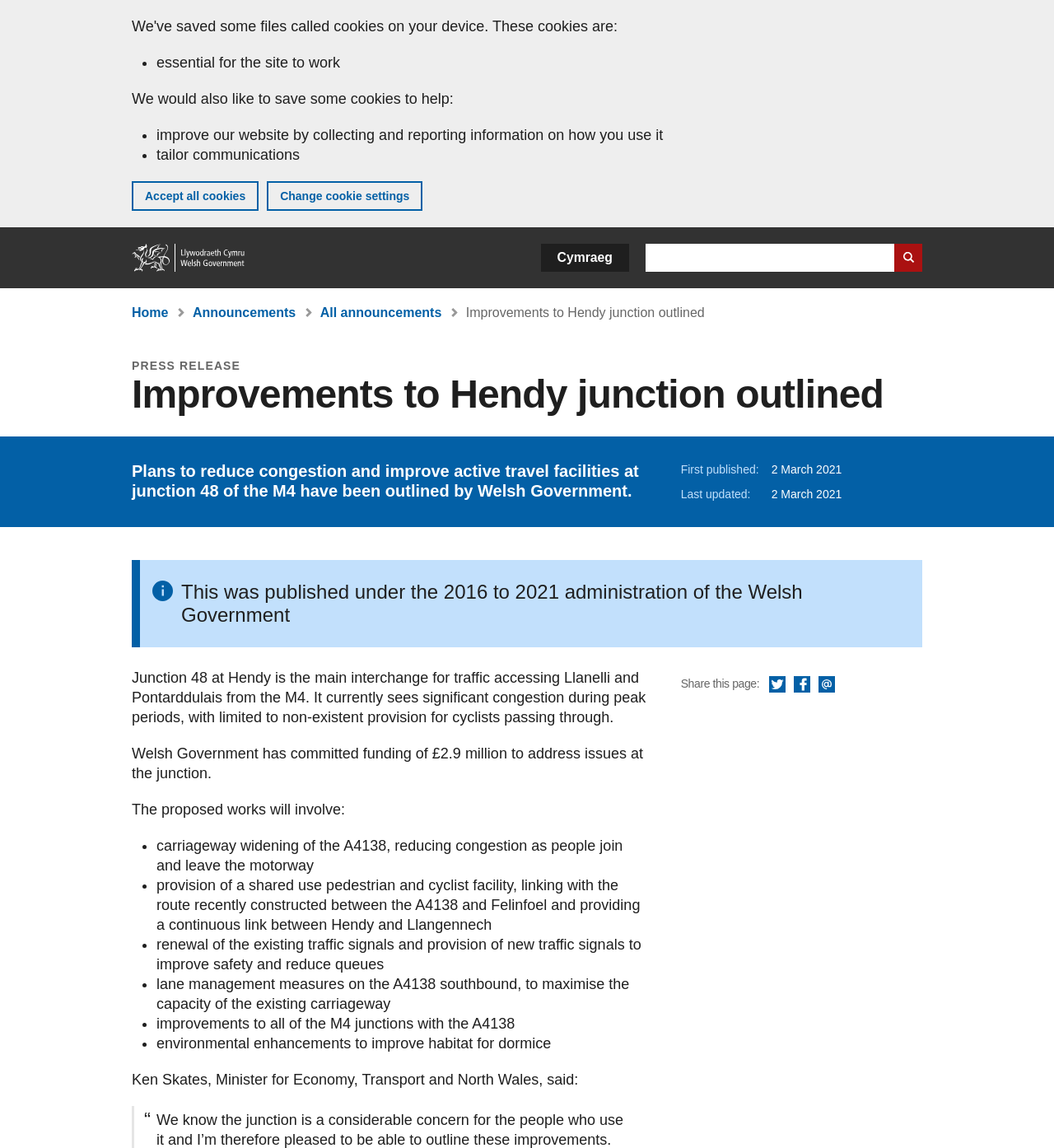Locate the bounding box coordinates of the element to click to perform the following action: 'Change cookie settings'. The coordinates should be given as four float values between 0 and 1, in the form of [left, top, right, bottom].

[0.253, 0.158, 0.401, 0.184]